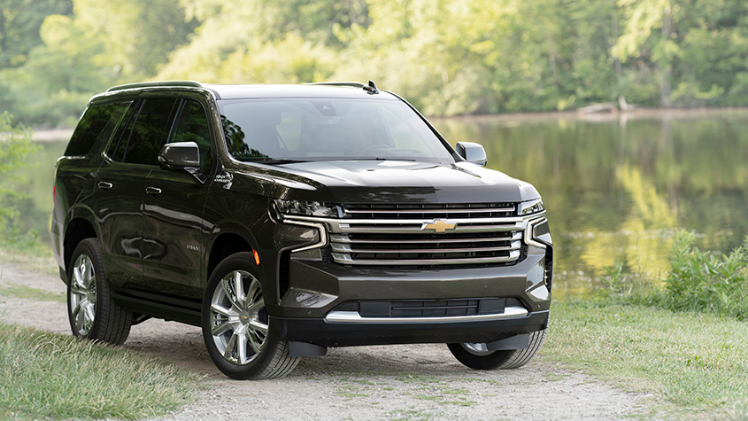Answer the following inquiry with a single word or phrase:
What is the primary focus of the Tahoe's design?

Functionality and versatility